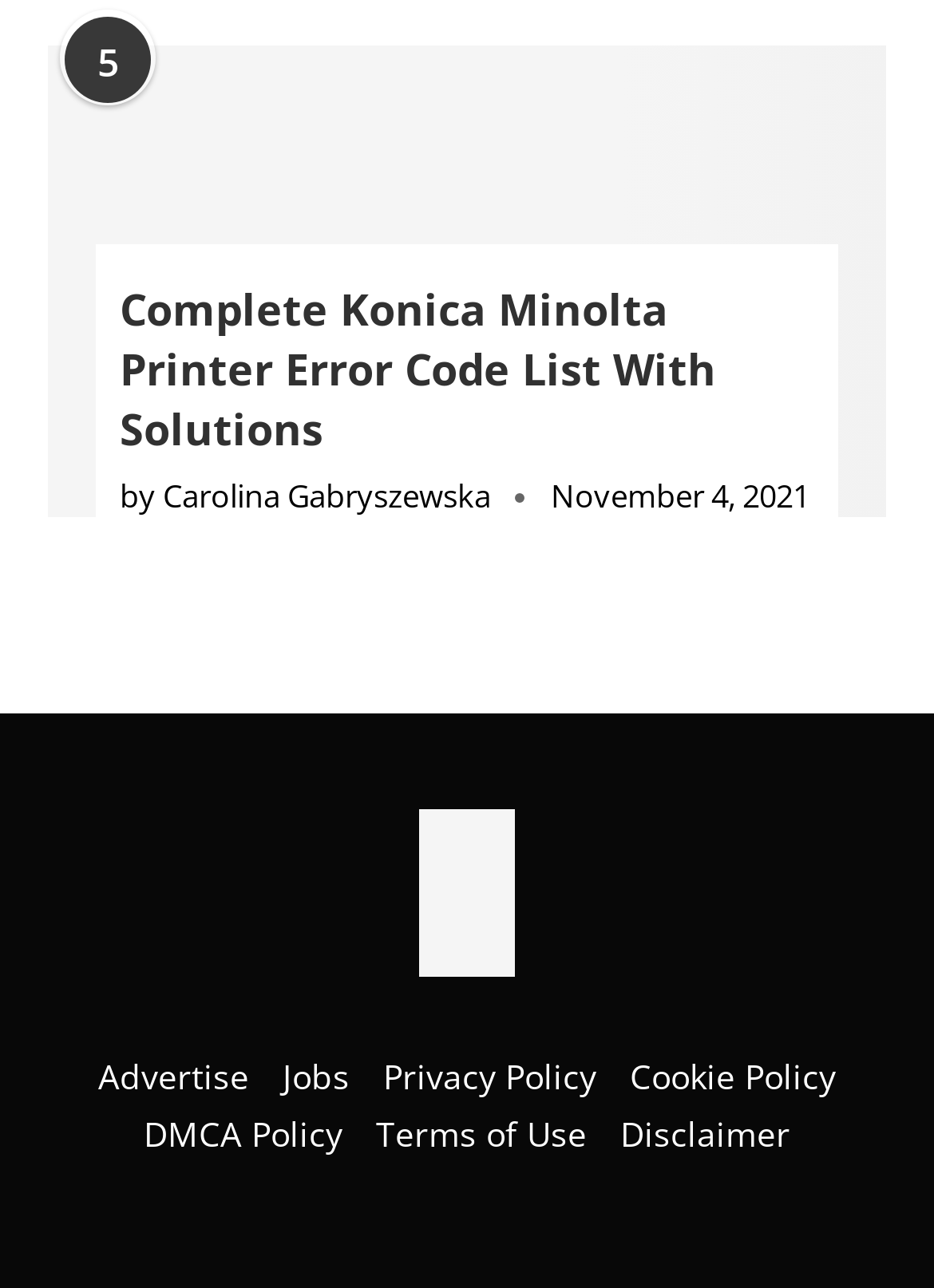Please identify the bounding box coordinates of the element that needs to be clicked to perform the following instruction: "View the Disclaimer page".

[0.664, 0.863, 0.846, 0.898]